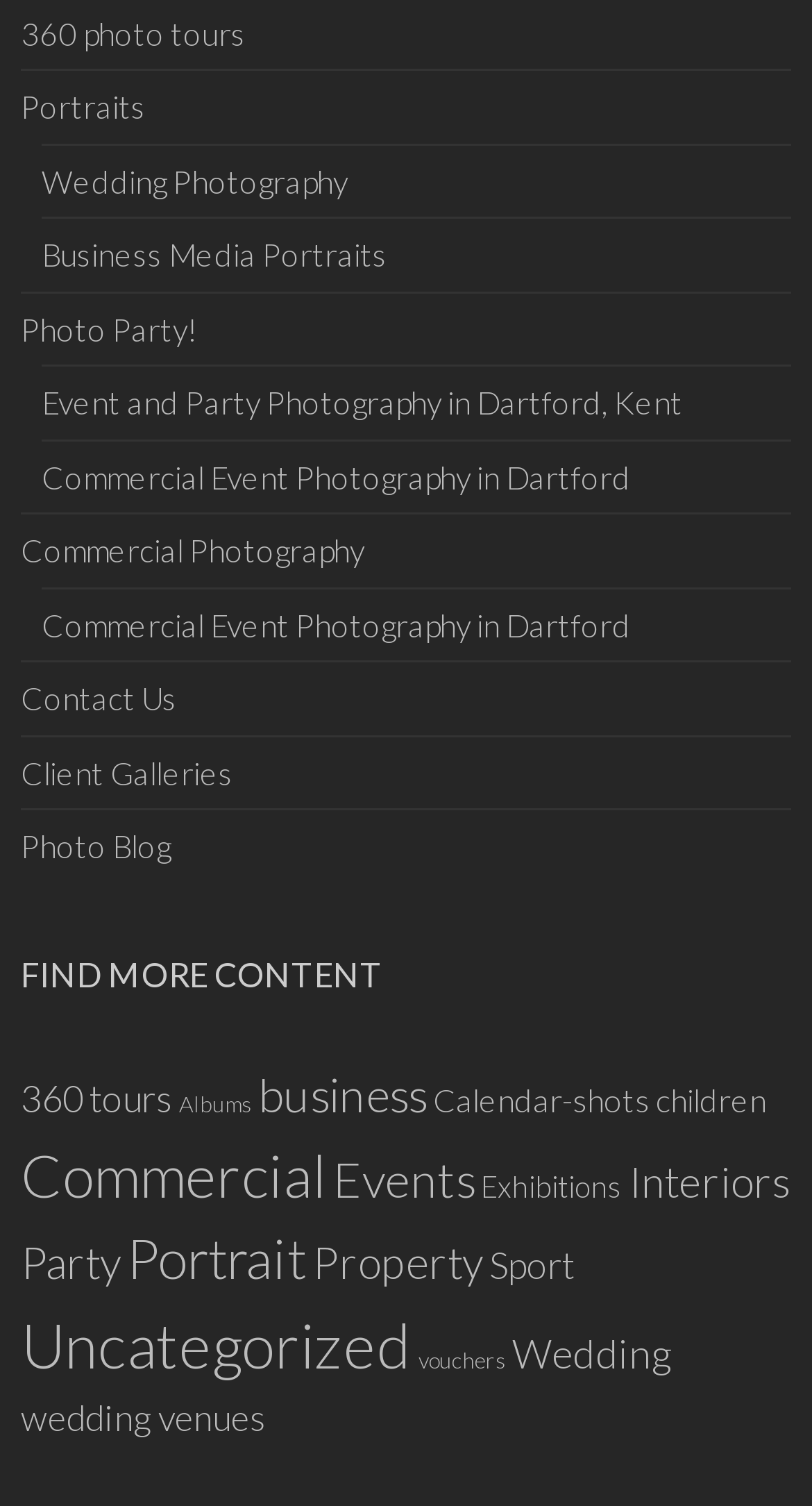Please find the bounding box coordinates in the format (top-left x, top-left y, bottom-right x, bottom-right y) for the given element description. Ensure the coordinates are floating point numbers between 0 and 1. Description: Commercial

[0.026, 0.756, 0.403, 0.803]